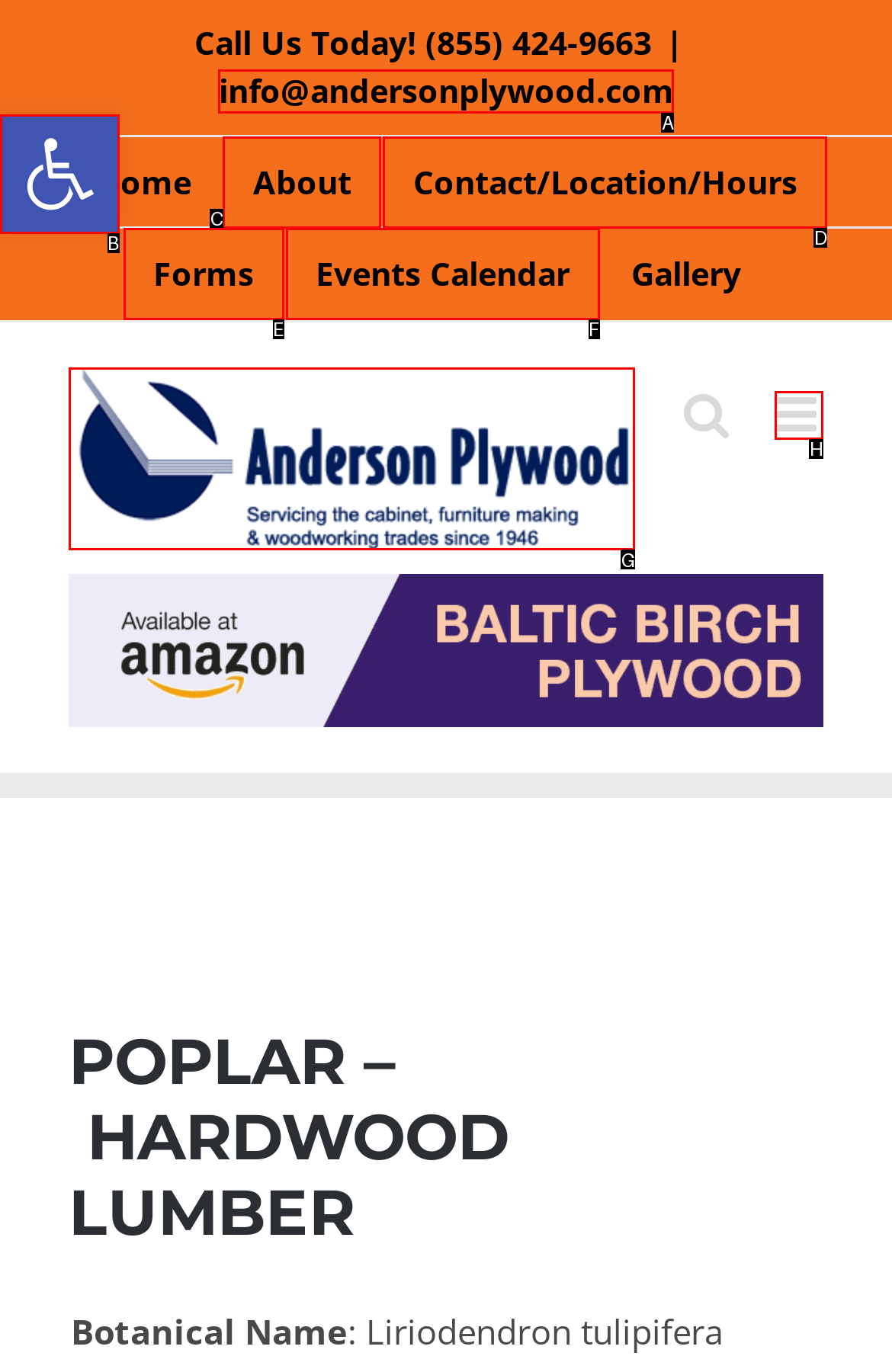Tell me which option I should click to complete the following task: View the post about Anniversary Celebrations: How You Can Look And Feel Confident Answer with the option's letter from the given choices directly.

None